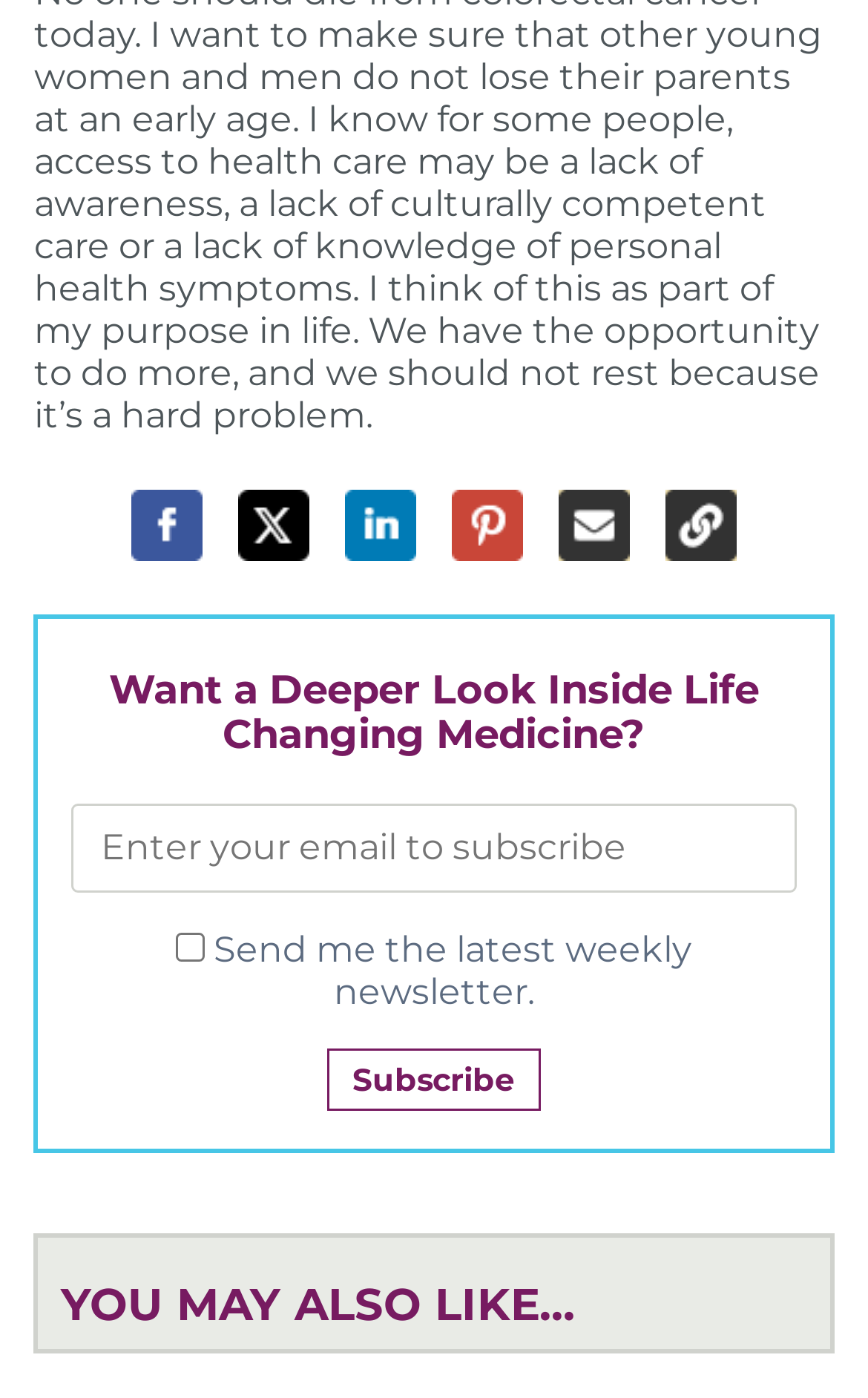Please find the bounding box coordinates of the clickable region needed to complete the following instruction: "Click the Subscribe button". The bounding box coordinates must consist of four float numbers between 0 and 1, i.e., [left, top, right, bottom].

[0.377, 0.75, 0.623, 0.794]